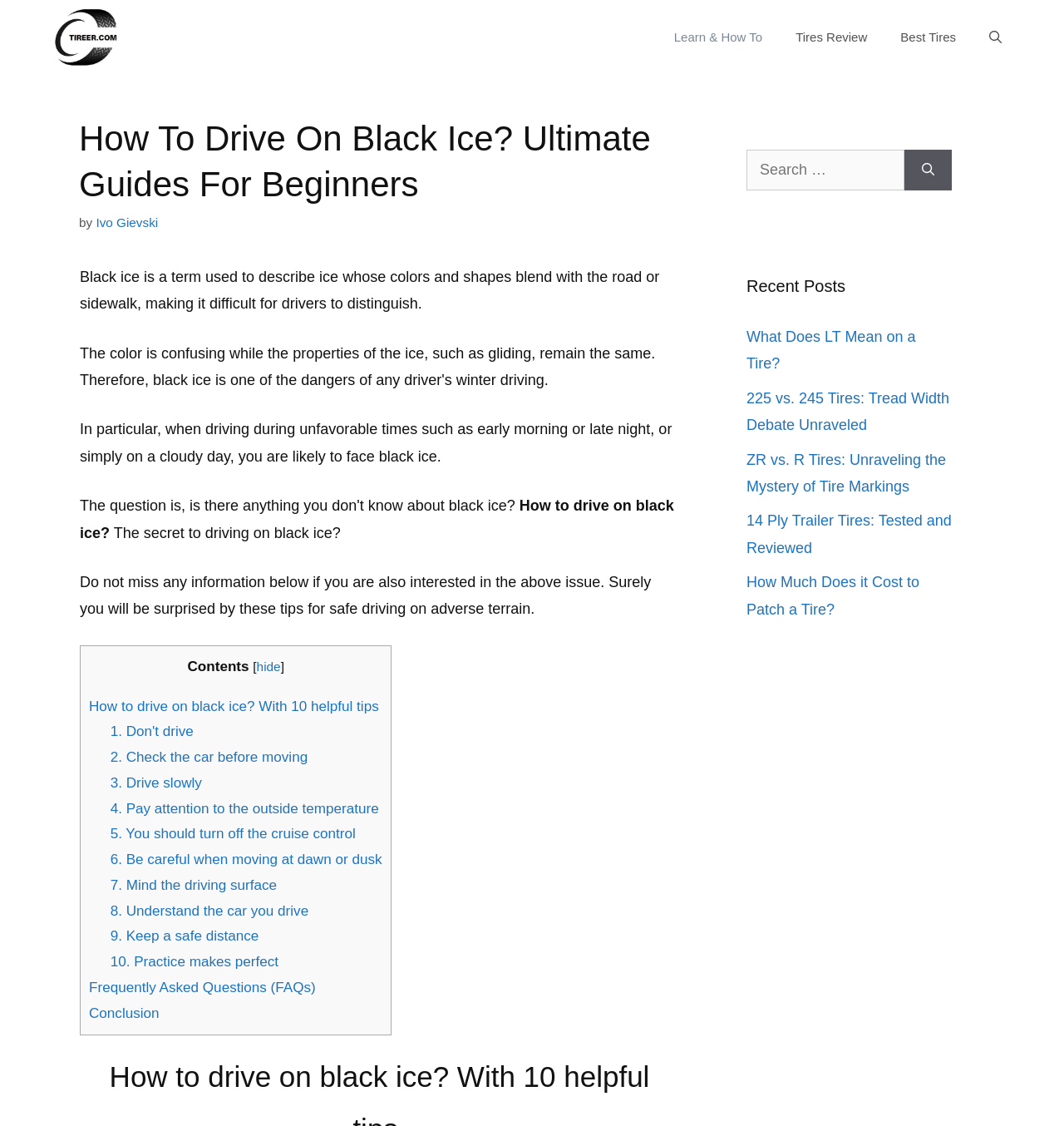What is the purpose of the 'Contents' section?
Using the visual information, answer the question in a single word or phrase.

To provide a table of contents